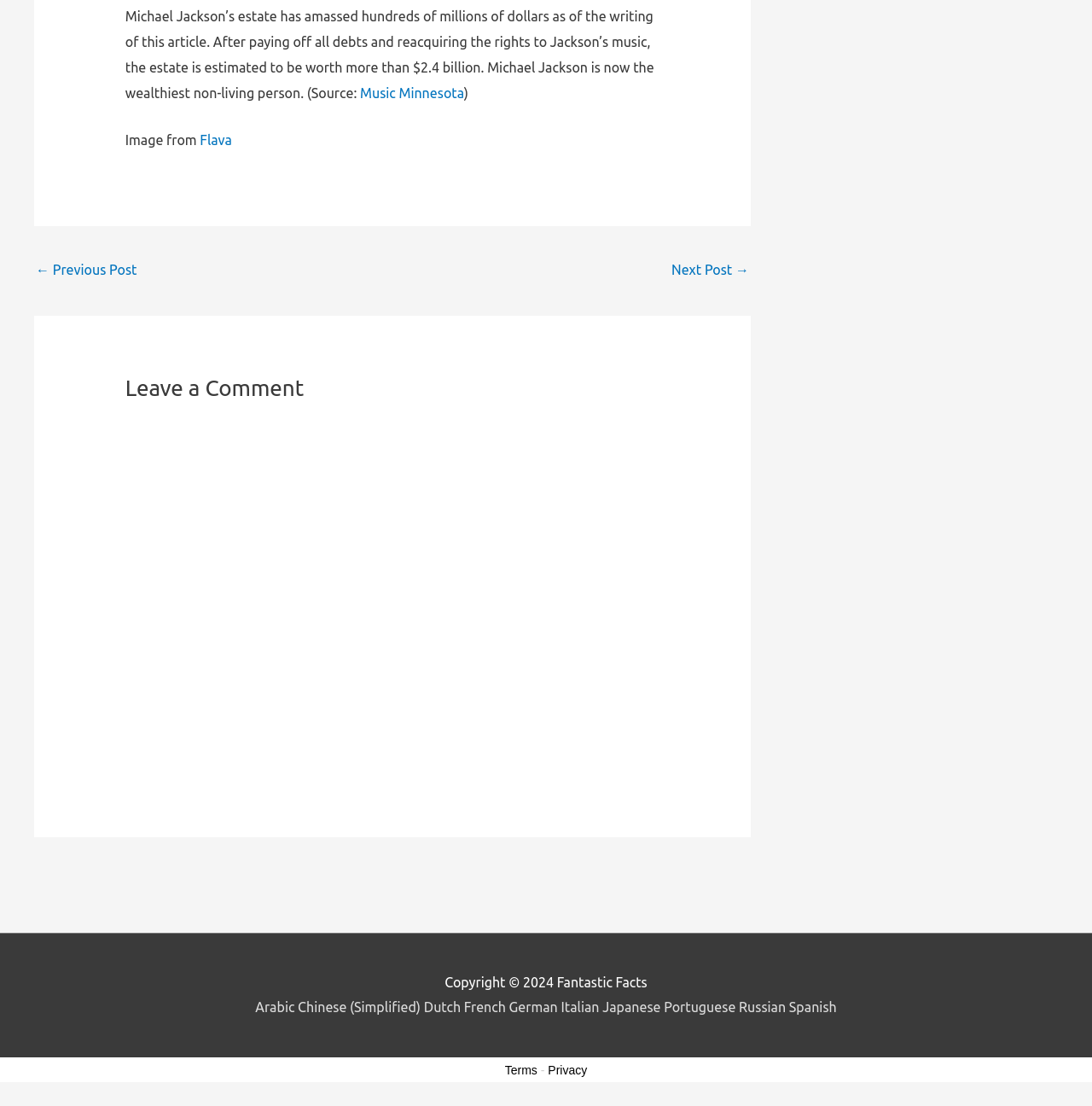Find the bounding box coordinates of the element you need to click on to perform this action: 'Leave a comment'. The coordinates should be represented by four float values between 0 and 1, in the format [left, top, right, bottom].

[0.115, 0.368, 0.604, 0.7]